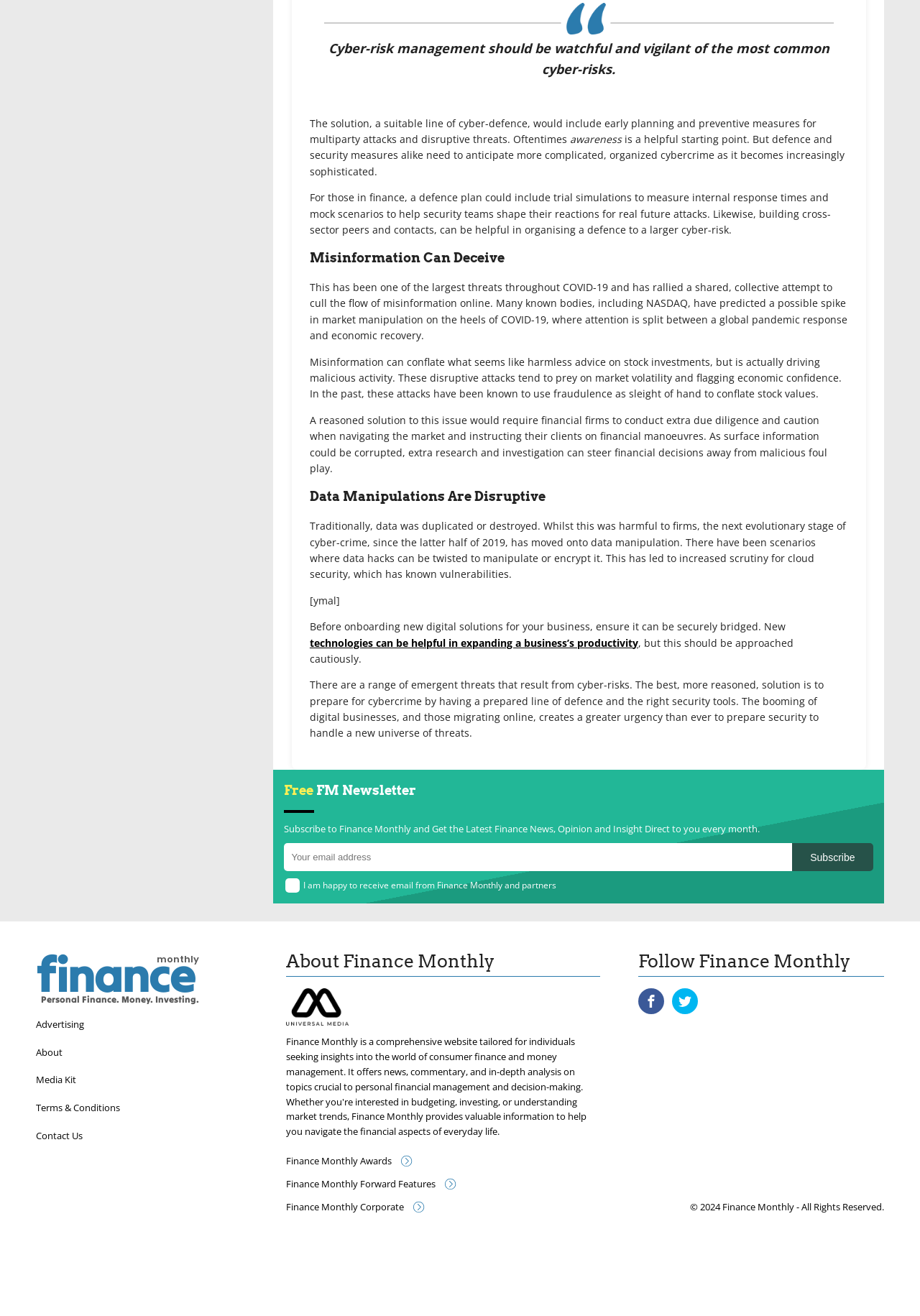Pinpoint the bounding box coordinates of the element you need to click to execute the following instruction: "Click on 'Advertising'". The bounding box should be represented by four float numbers between 0 and 1, in the format [left, top, right, bottom].

[0.039, 0.768, 0.27, 0.789]